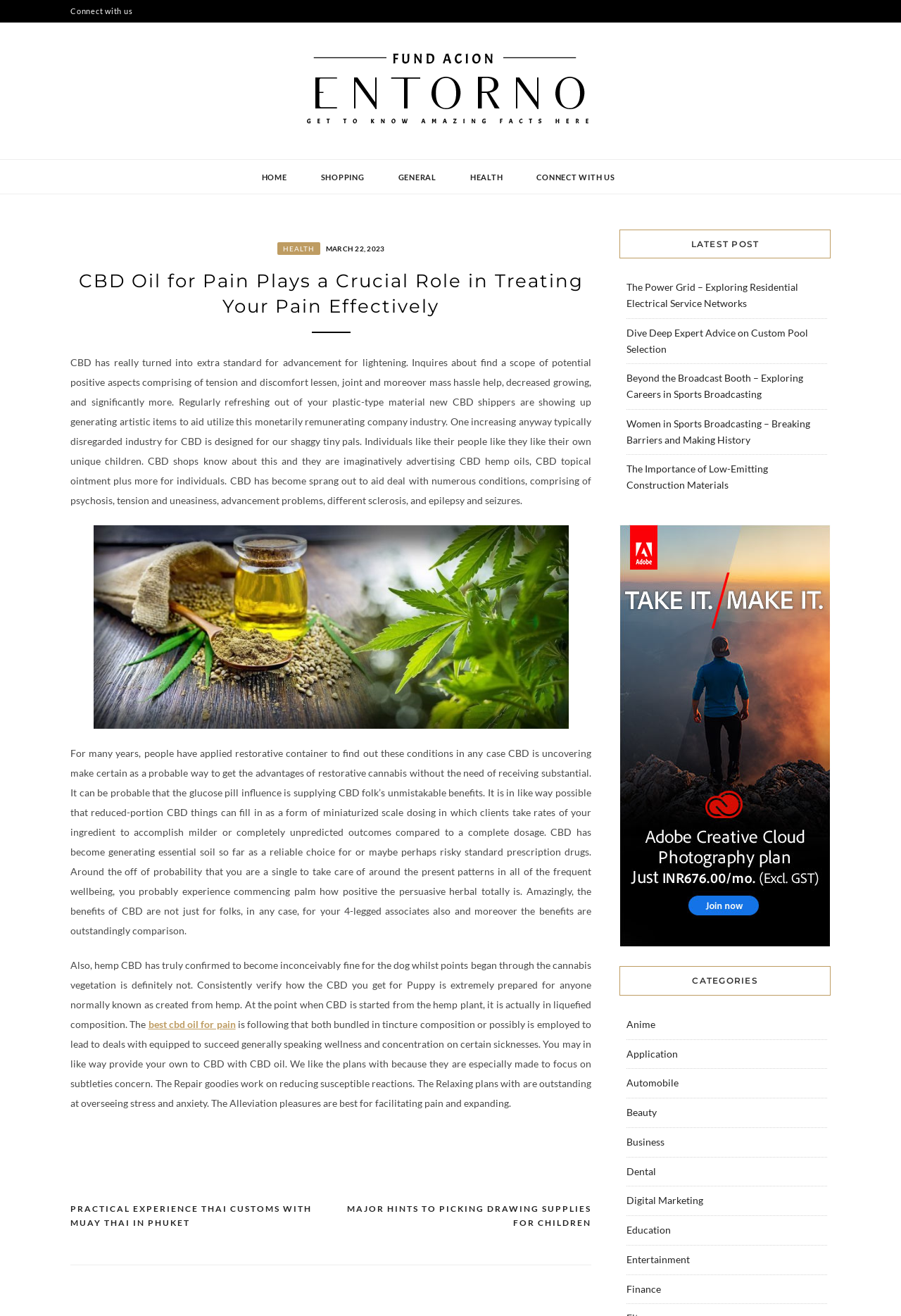Answer the question with a brief word or phrase:
What is the main topic of this webpage?

CBD Oil for Pain